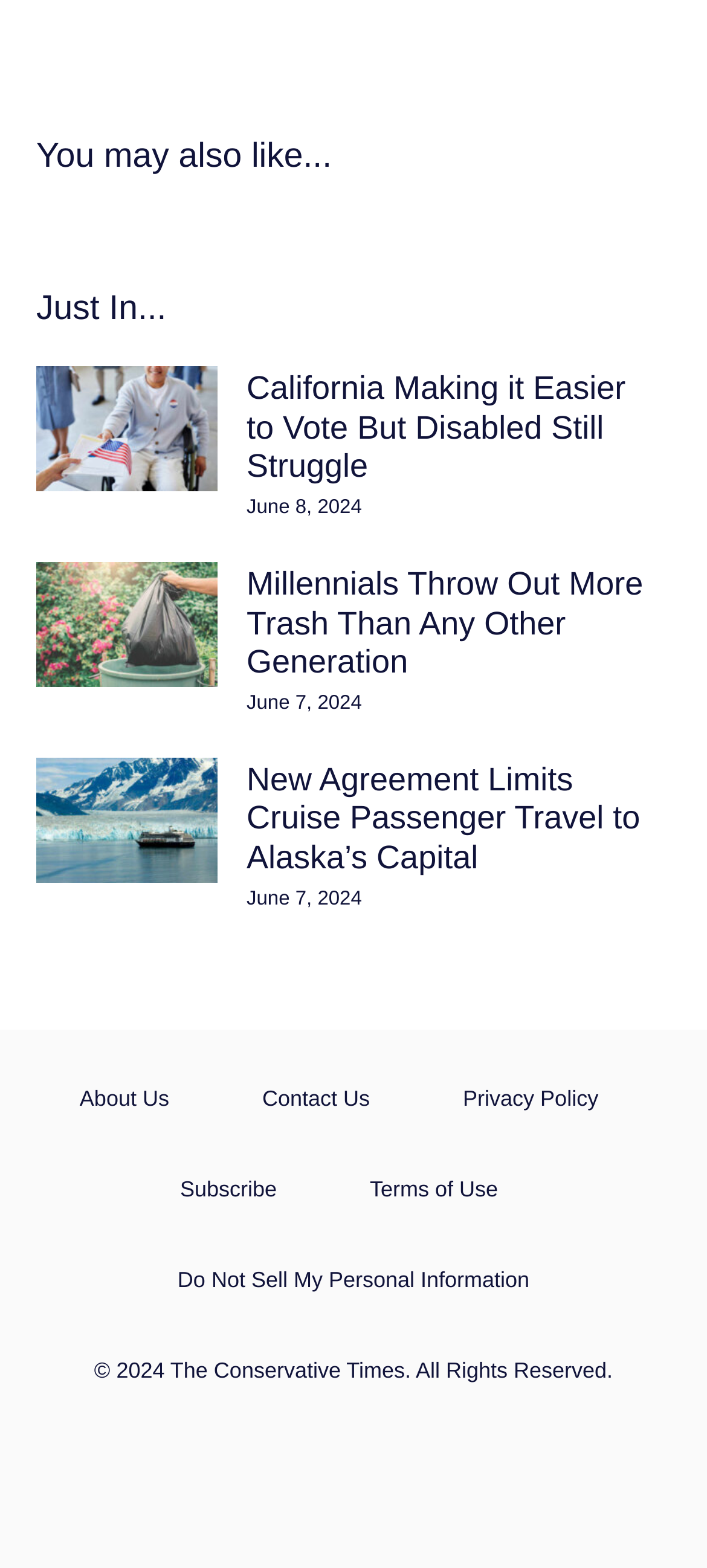Where is the link to 'About Us' located?
Answer the question using a single word or phrase, according to the image.

Top-left